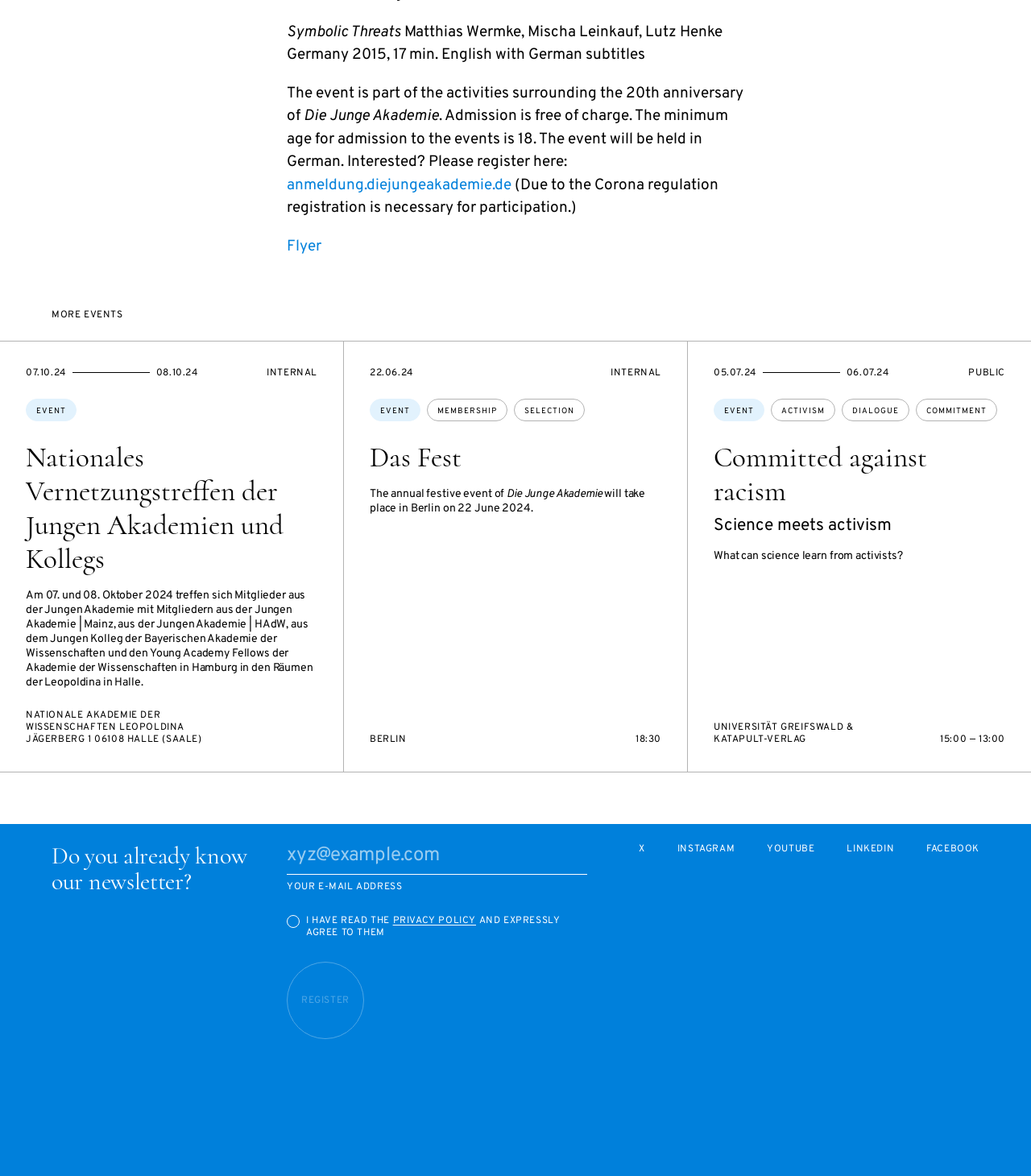Where will the event 'Das Fest' take place?
Please give a well-detailed answer to the question.

I found the answer by looking at the event details section, where it says 'The annual festive event of Die Junge Akademie will take place in Berlin on 22 June 2024.'.